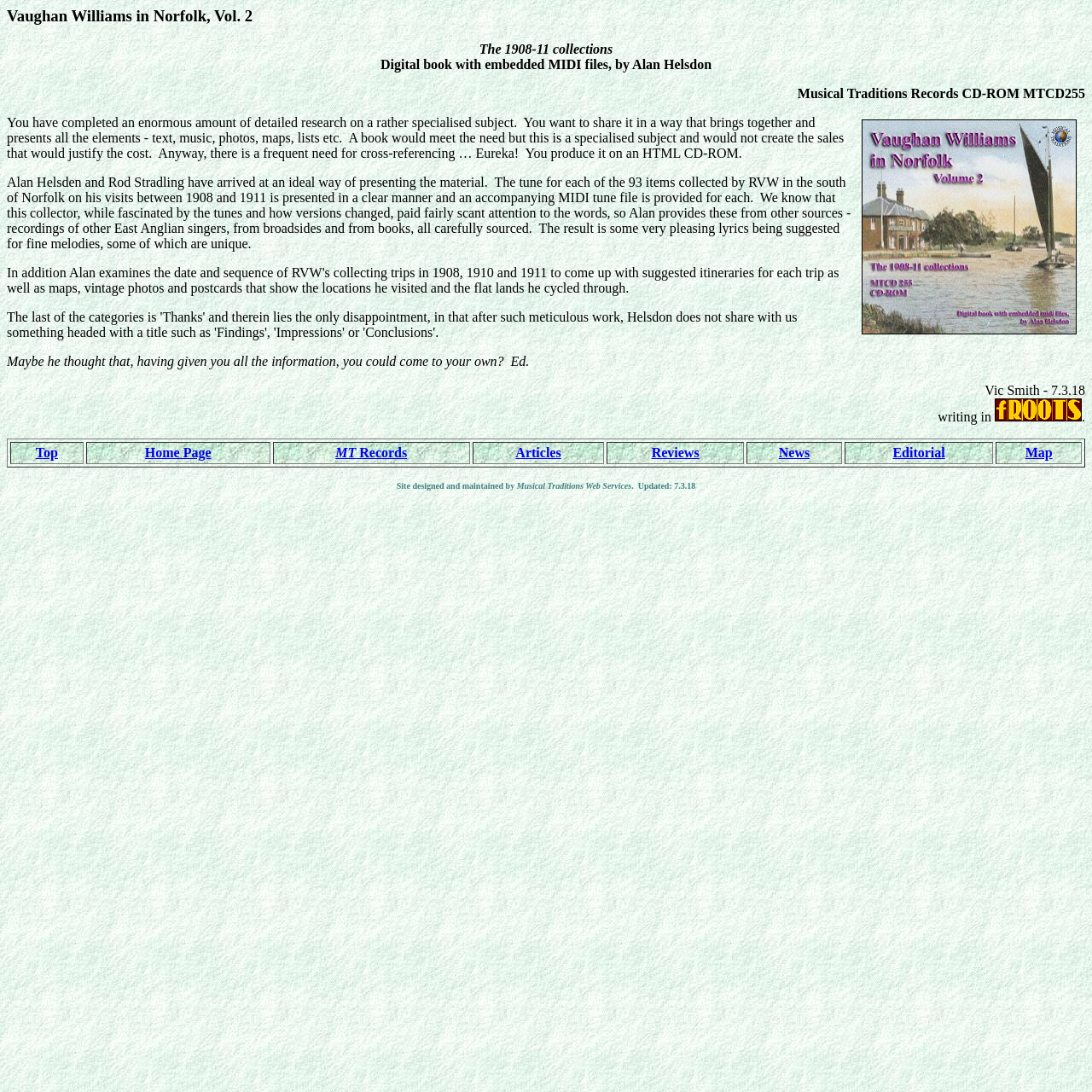Determine the bounding box coordinates of the target area to click to execute the following instruction: "Read 'Editorial'."

[0.818, 0.408, 0.865, 0.421]